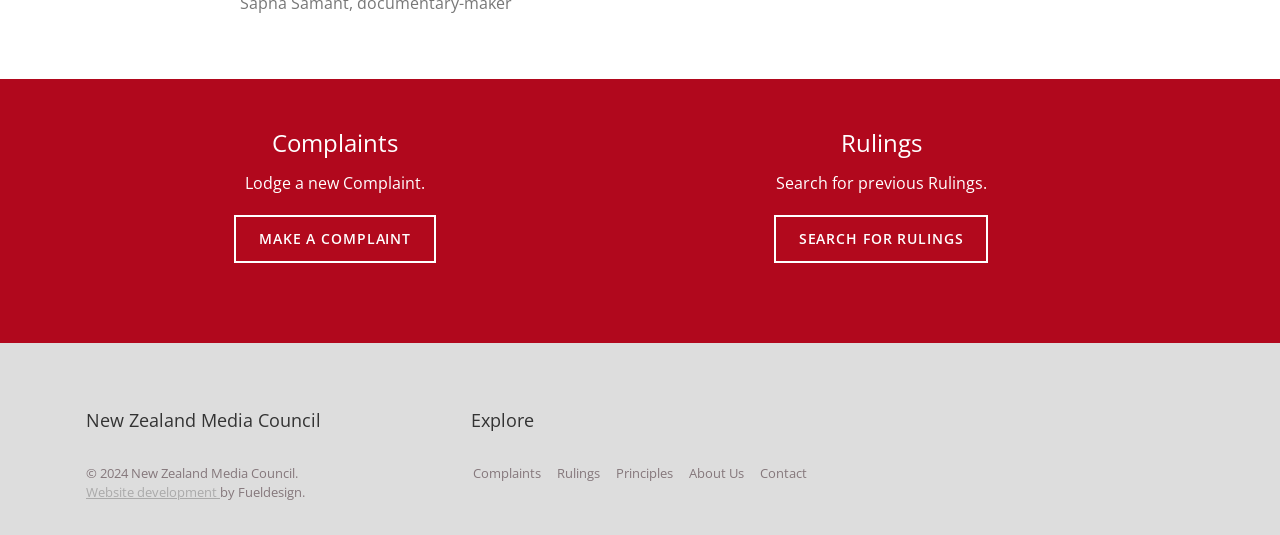Could you find the bounding box coordinates of the clickable area to complete this instruction: "Lodge a new complaint"?

[0.183, 0.402, 0.341, 0.492]